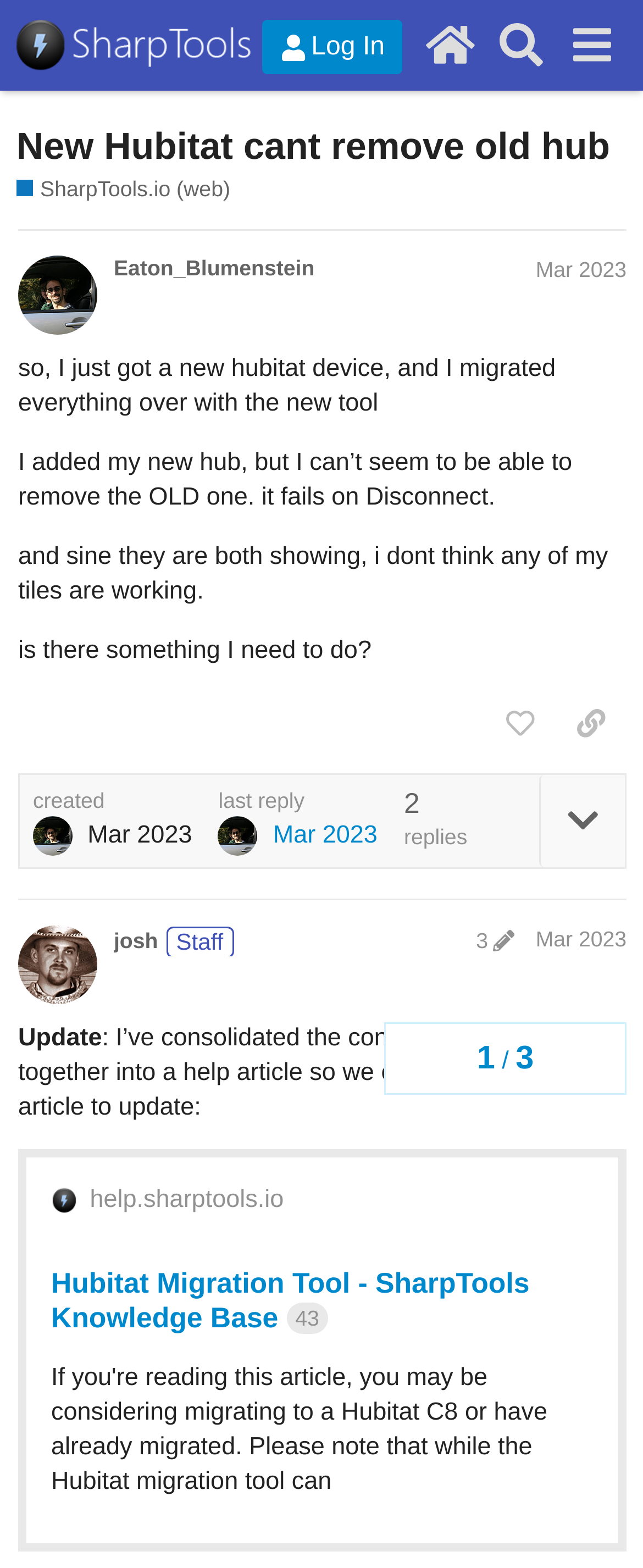Please determine the bounding box coordinates of the element to click on in order to accomplish the following task: "Like the post". Ensure the coordinates are four float numbers ranging from 0 to 1, i.e., [left, top, right, bottom].

[0.753, 0.442, 0.864, 0.482]